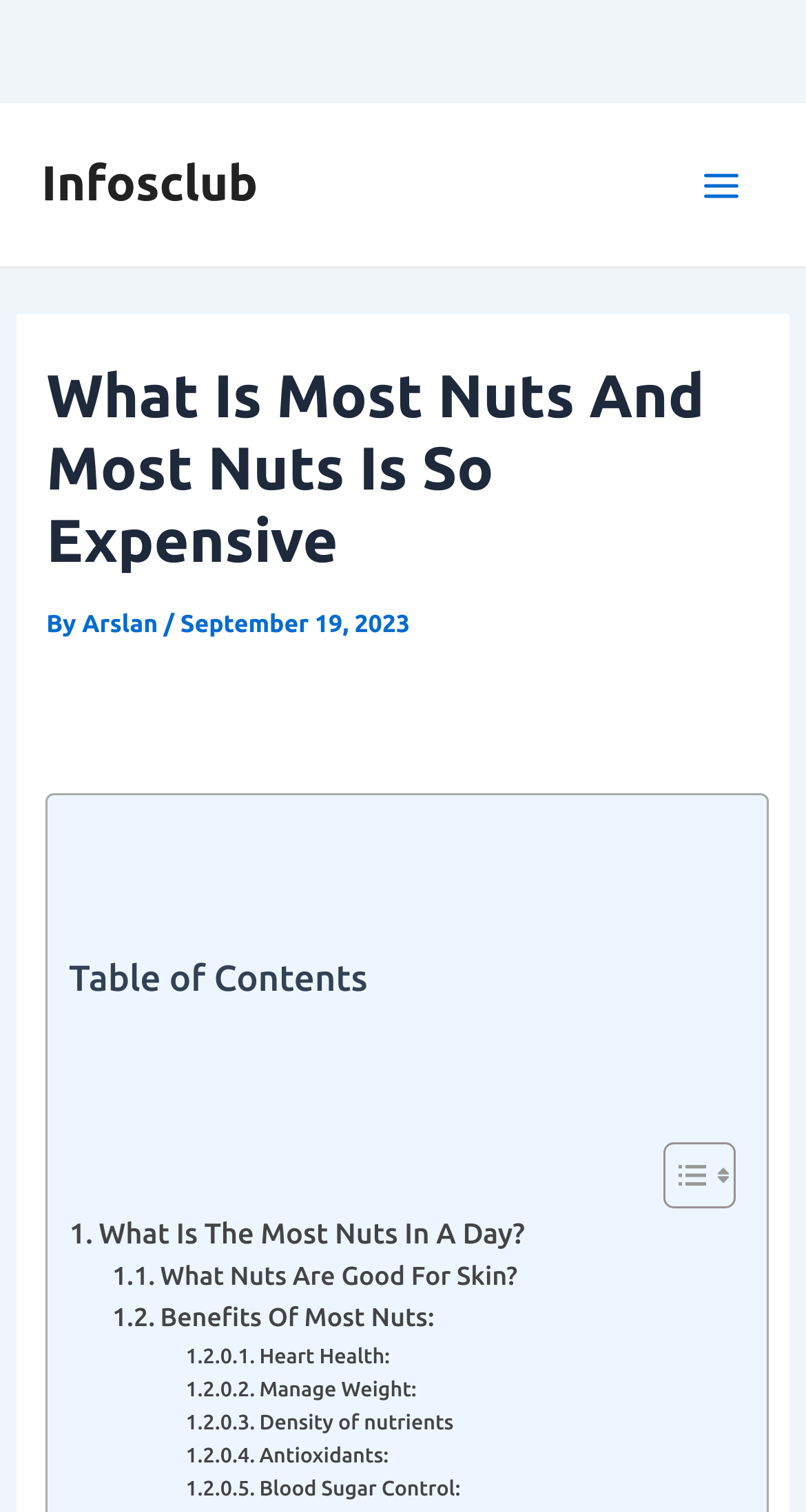Determine the bounding box coordinates of the clickable region to follow the instruction: "Toggle the Table of Content".

[0.786, 0.755, 0.901, 0.801]